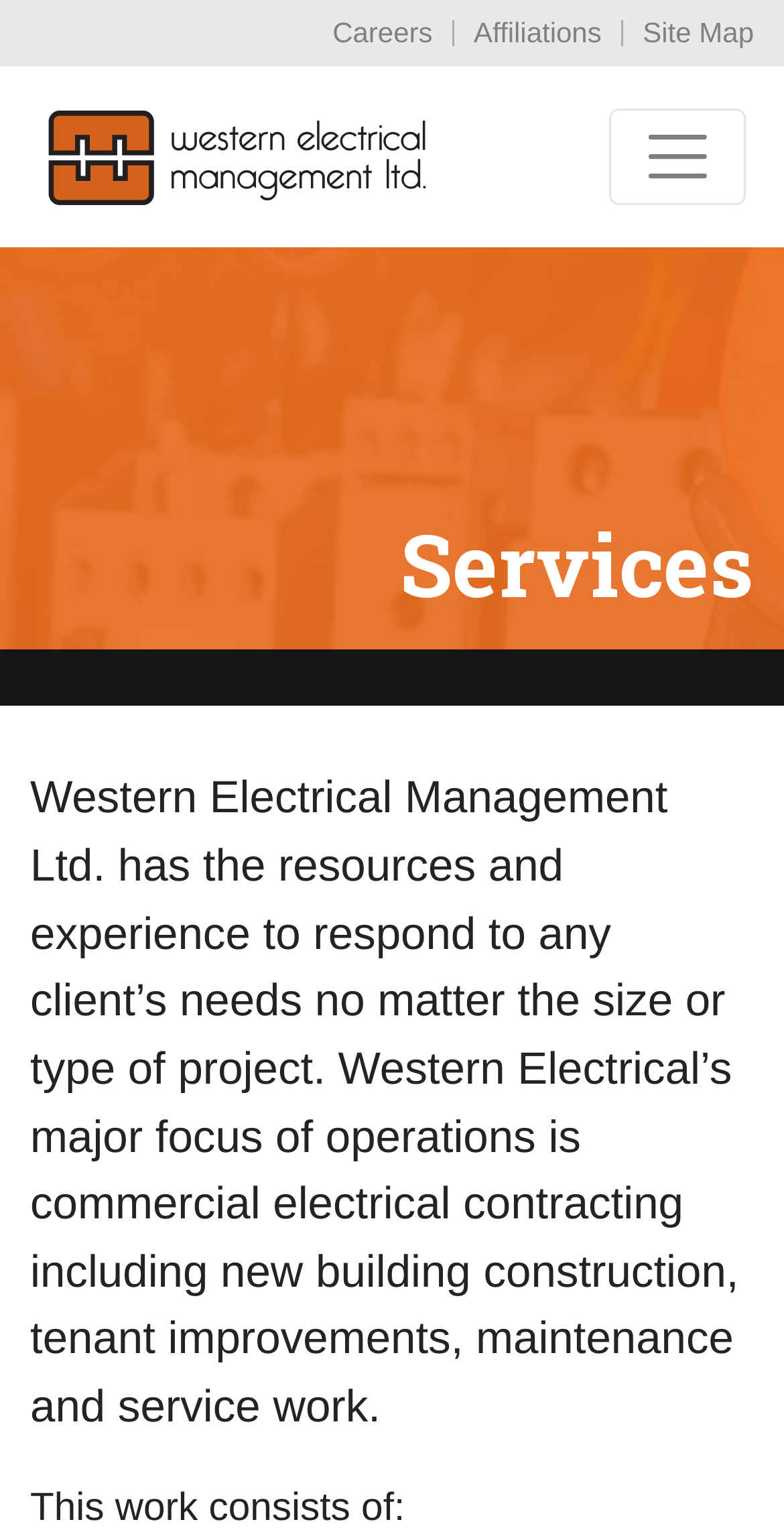Please use the details from the image to answer the following question comprehensively:
What type of services does Western Electrical Management provide?

Based on the webpage content, specifically the StaticText element with the text 'Western Electrical Management Ltd. has the resources and experience to respond to any client’s needs no matter the size or type of project. Western Electrical’s major focus of operations is commercial electrical contracting including new building construction, tenant improvements, maintenance and service work.', it is clear that Western Electrical Management provides commercial electrical contracting services.